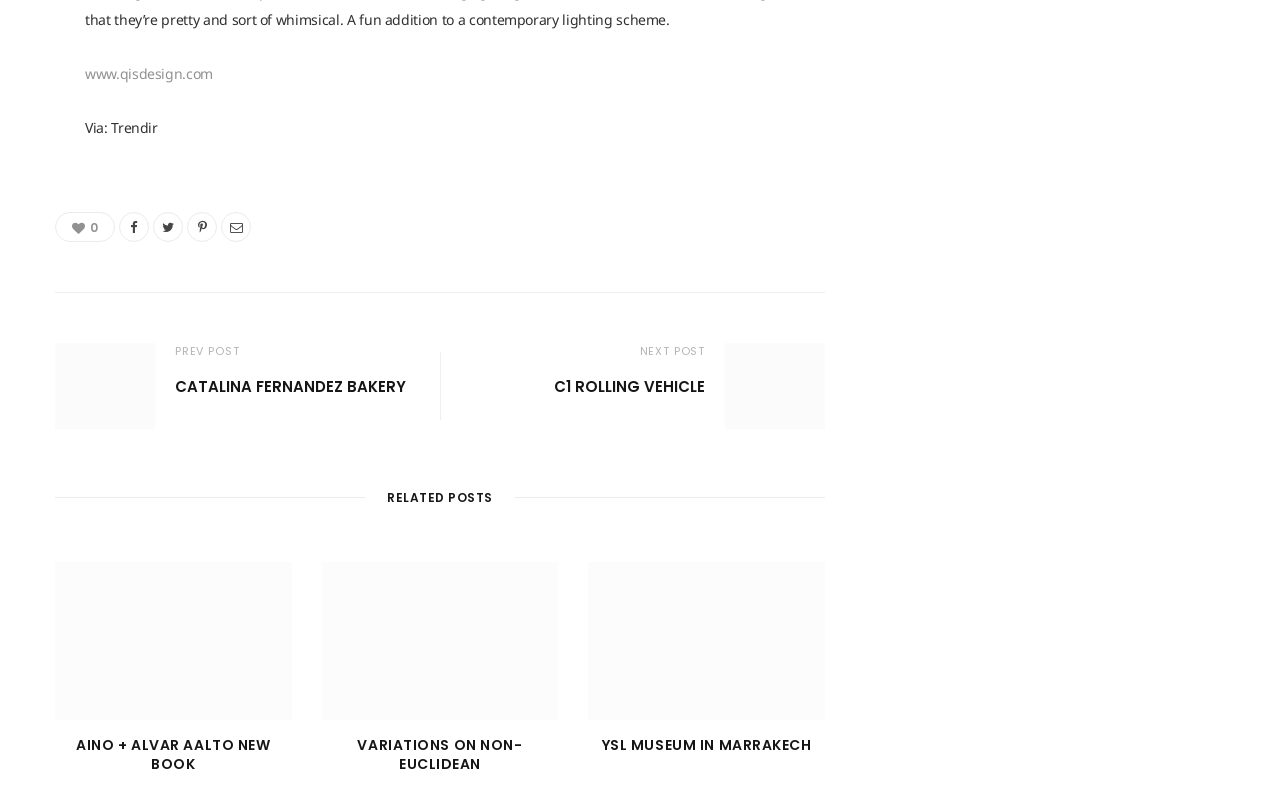Please identify the bounding box coordinates of the element that needs to be clicked to perform the following instruction: "visit the website of Qis Design".

[0.066, 0.079, 0.166, 0.102]